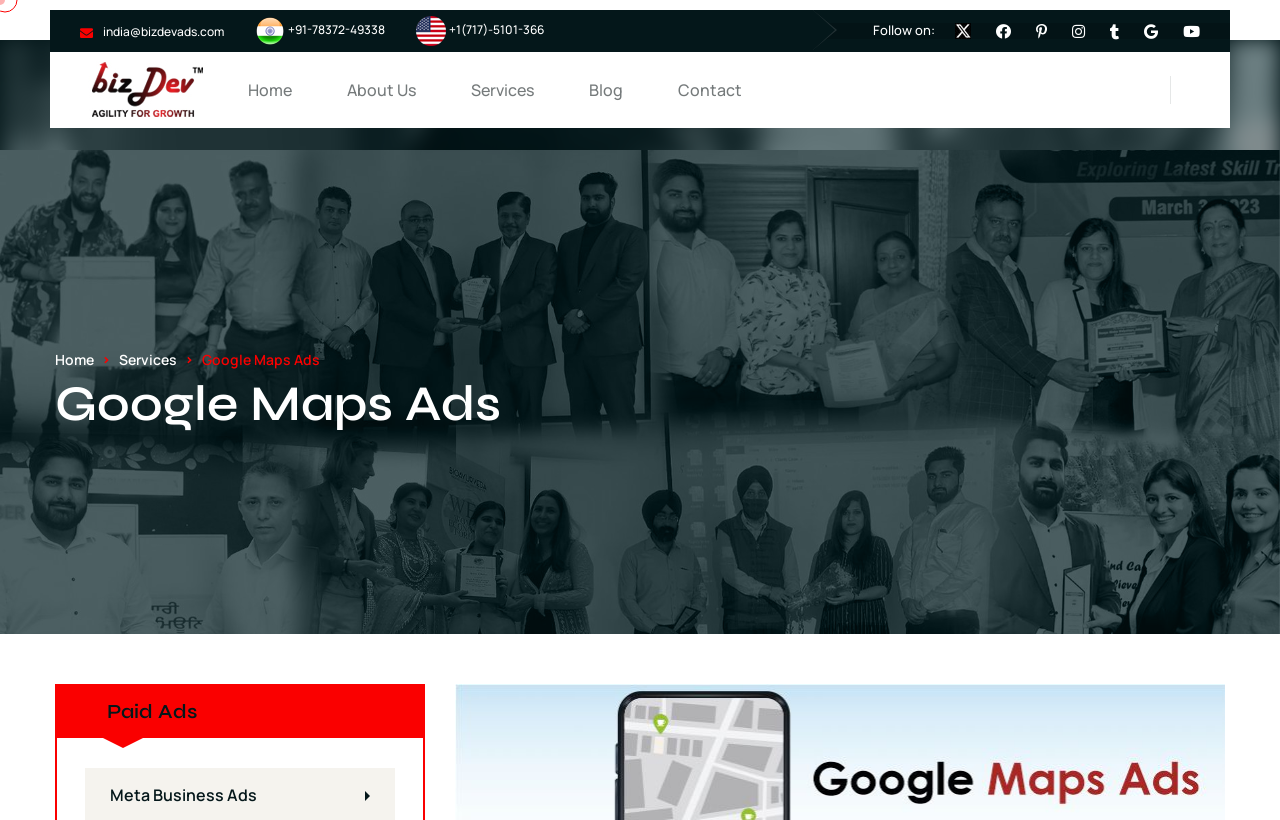Explain in detail what you observe on this webpage.

The webpage appears to be a service provider's website, focusing on Google Map Ads services. At the top, there is a prominent heading "Looking for Google Map Ads Services?" which grabs the attention. Below this heading, there are contact information and social media links. The contact information includes an email address "india@bizdevads.com", two phone numbers "+91-78372-49338" and "+1(717)-5101-366", each accompanied by a small Indian flag icon. The social media links are labeled as "Follow on:" and consist of Twitter and four other platforms, each represented by an icon.

In the top navigation menu, there are five links: "Home", "About Us", "Services", "Blog", and "Contact". These links are positioned horizontally, with "Home" on the left and "Contact" on the right.

Further down, there is a prominent section with a heading "Google Maps Ads" in large font. Below this heading, there is a subheading "Paid Ads" which suggests that the website offers paid advertising services on Google Maps.

There are also two sets of duplicate links, one set at the top and another set at the bottom, which provide navigation to different sections of the website, including "Home" and "Services".